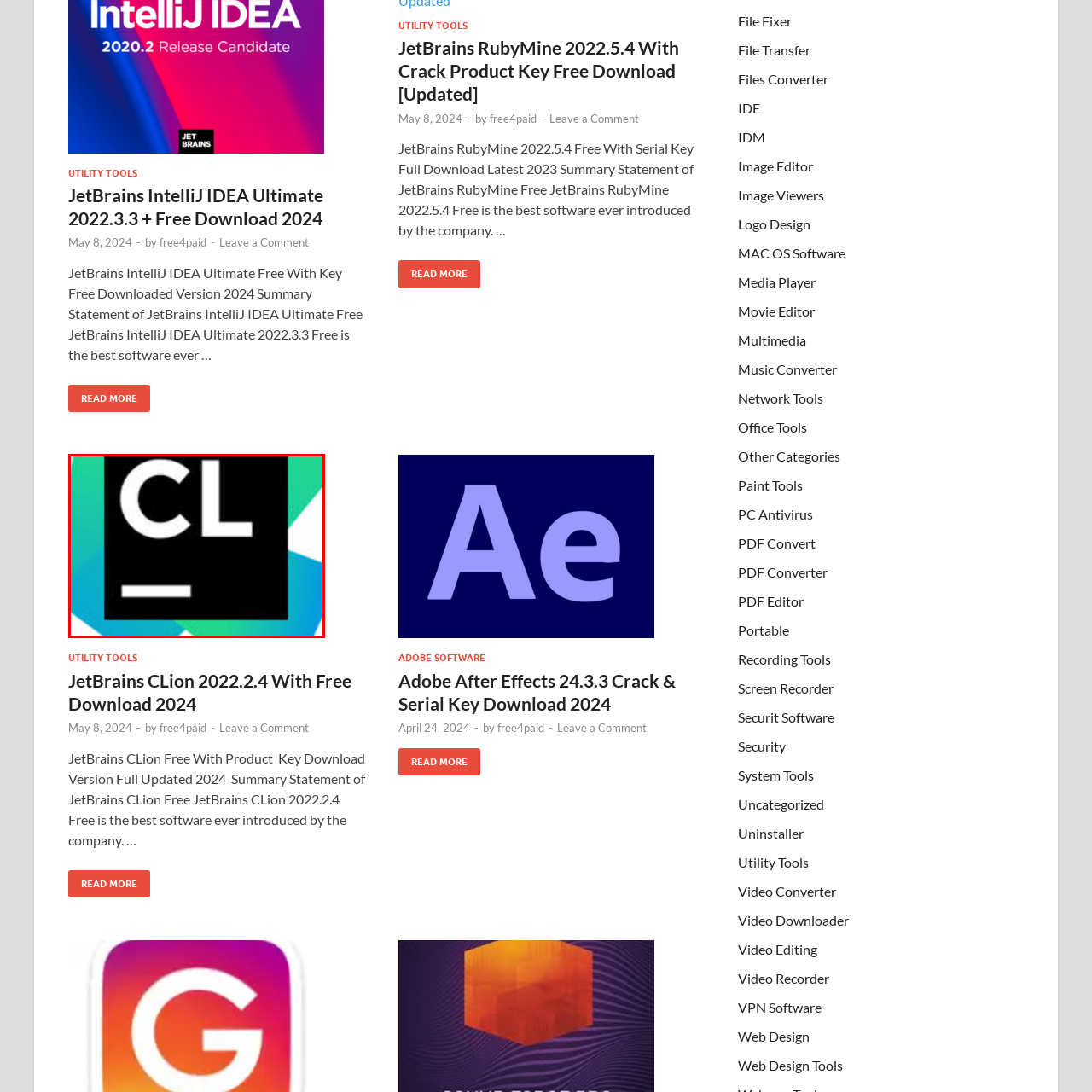Examine the section enclosed by the red box and give a brief answer to the question: What is the version of CLion associated with a free download offer?

2024